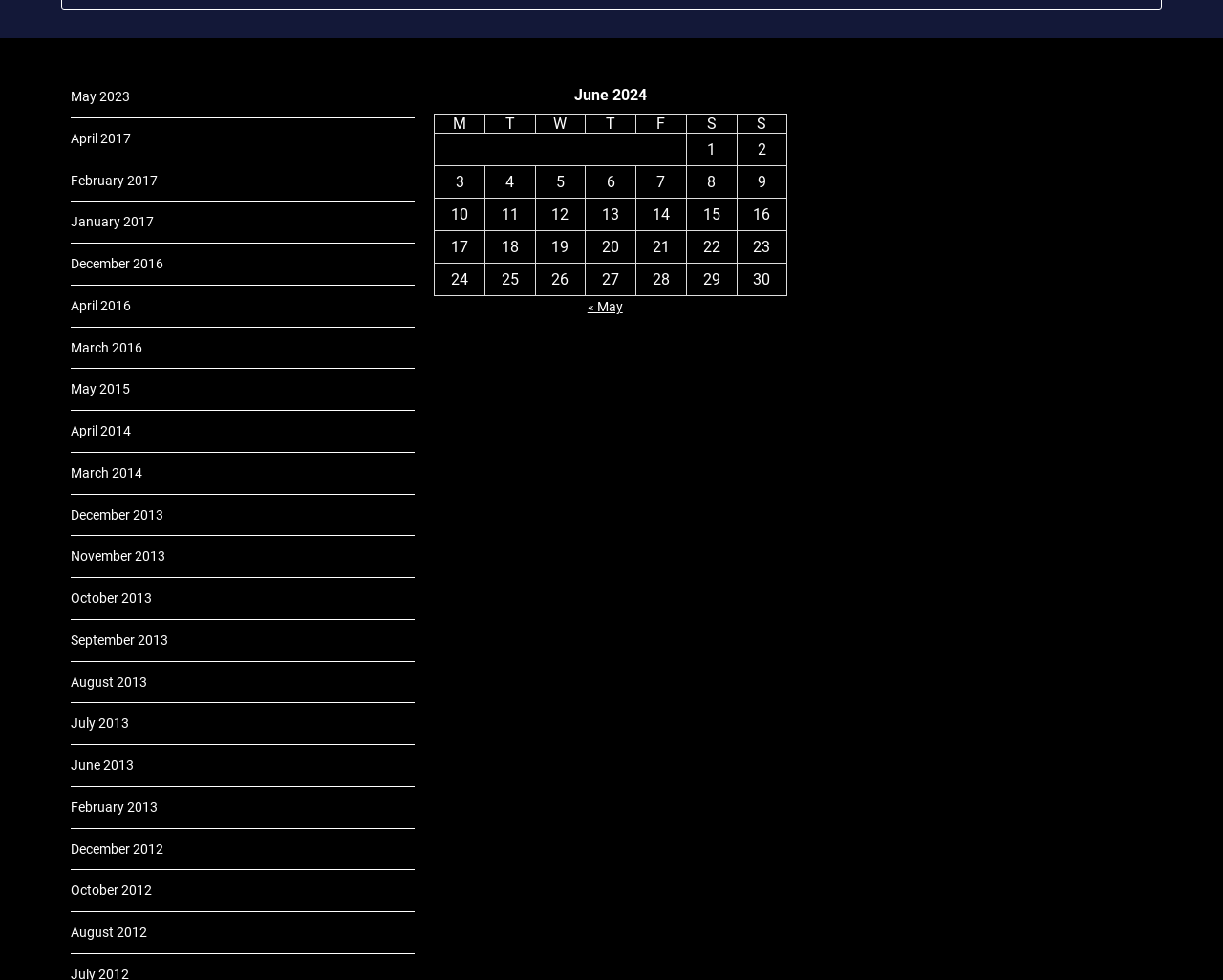How many columns are there in the table?
Could you answer the question with a detailed and thorough explanation?

The table has 7 column headers, namely 'M', 'T', 'W', 'T', 'F', 'S', and 'S'.